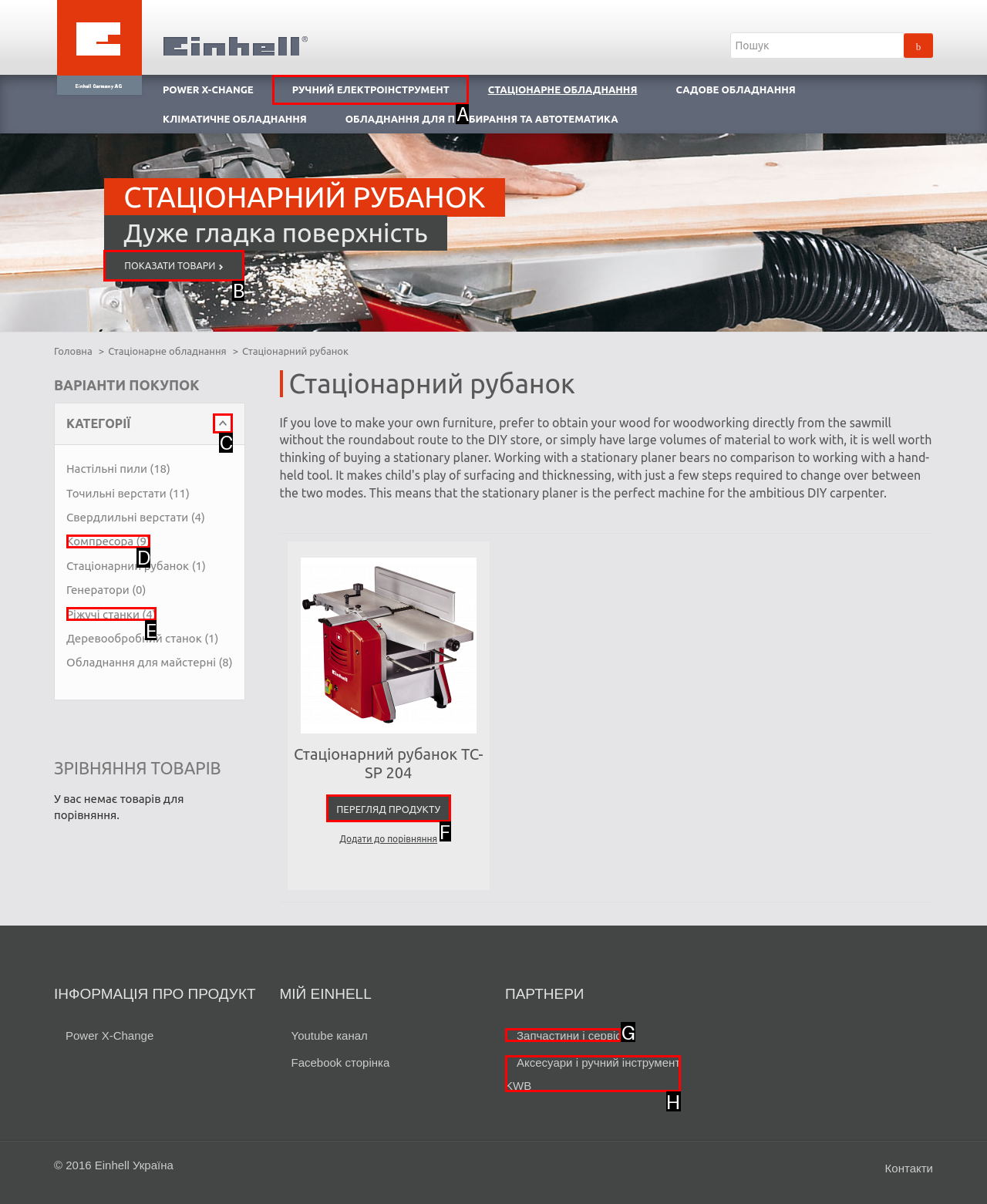Determine which HTML element best fits the description: Ріжучі станки (4)
Answer directly with the letter of the matching option from the available choices.

E